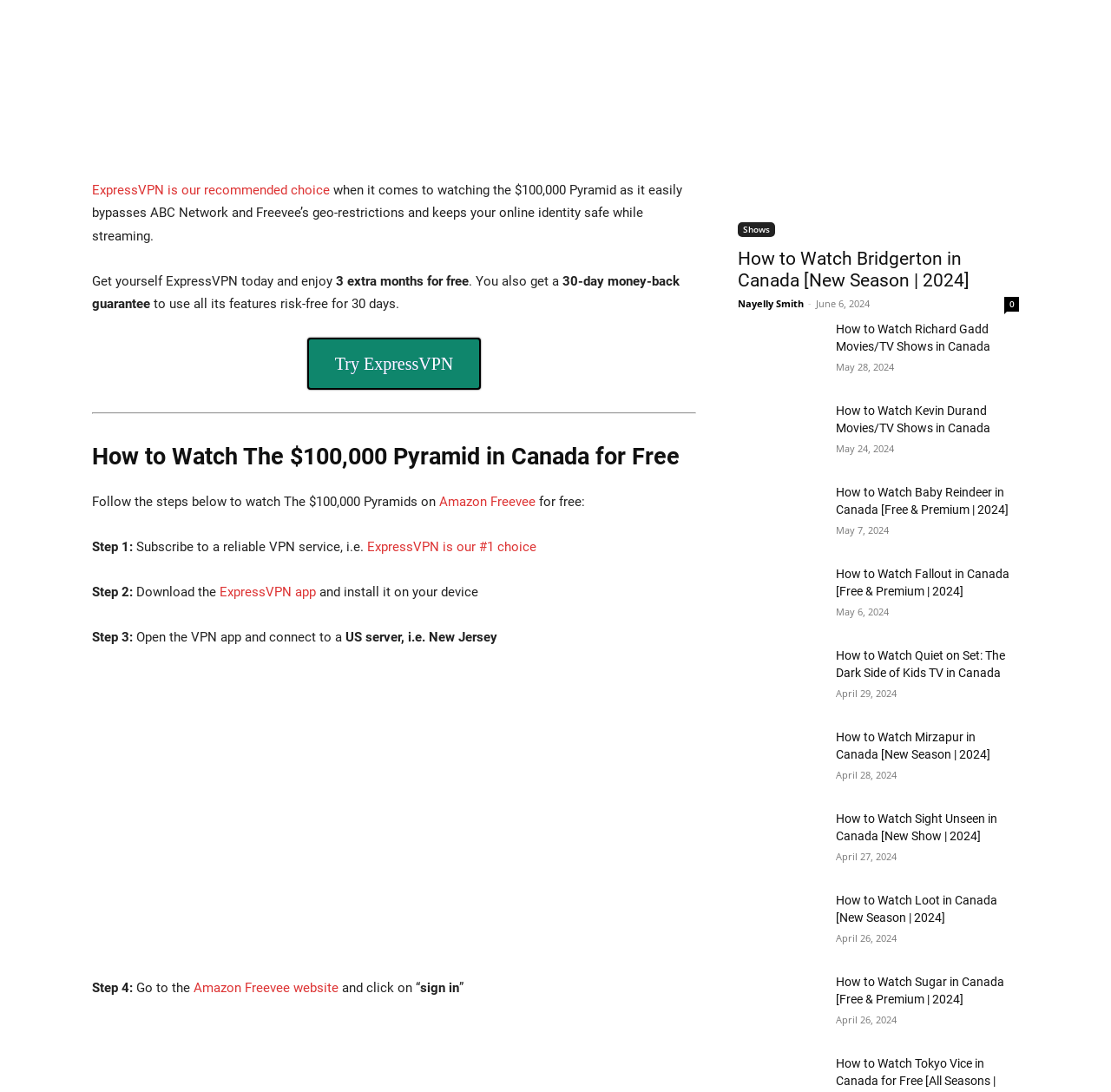Please identify the bounding box coordinates of the element on the webpage that should be clicked to follow this instruction: "Follow the link to 'Amazon Freevee website'". The bounding box coordinates should be given as four float numbers between 0 and 1, formatted as [left, top, right, bottom].

[0.174, 0.897, 0.305, 0.912]